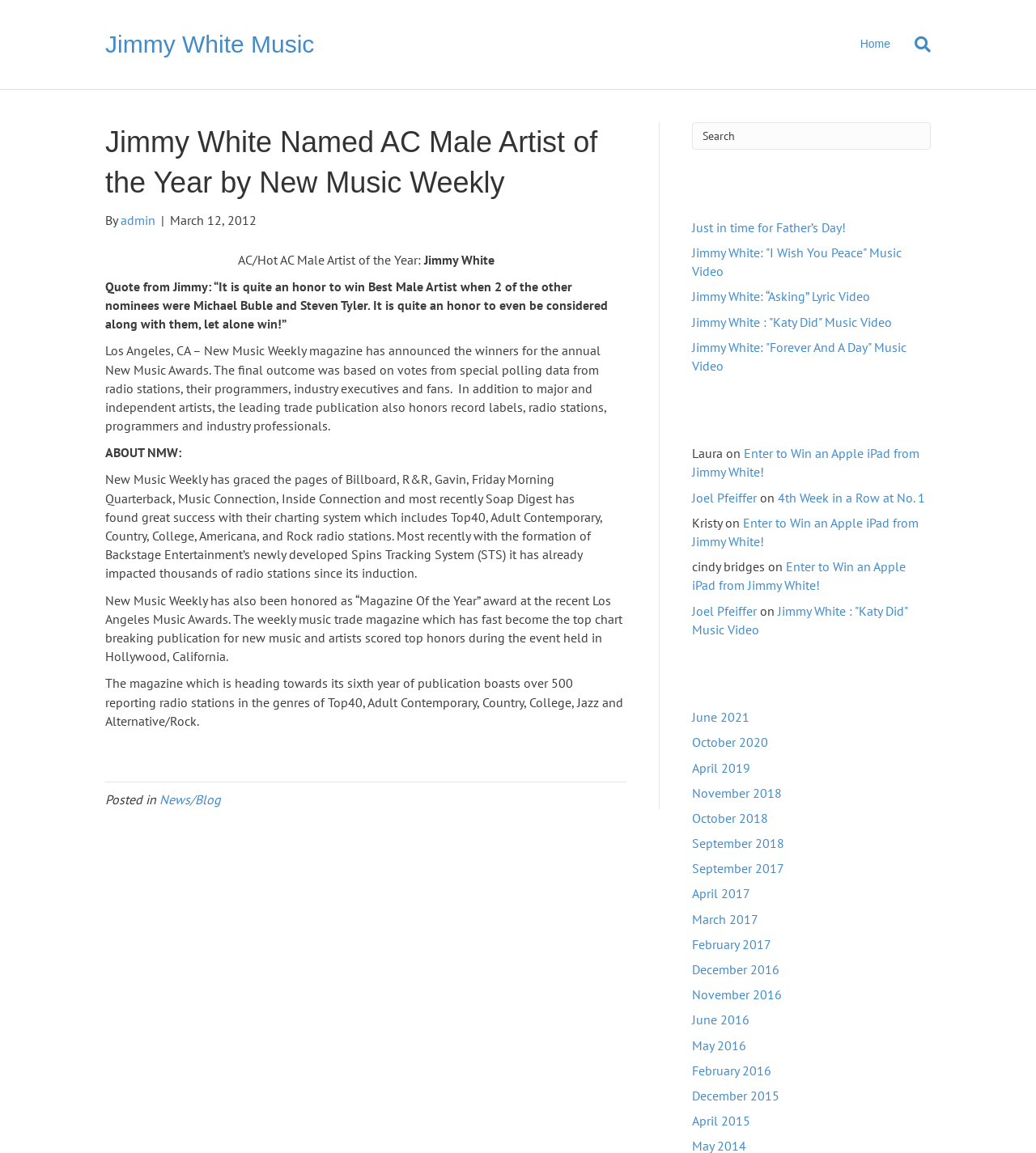Identify the bounding box coordinates of the region that should be clicked to execute the following instruction: "Click on the 'Home' link".

[0.818, 0.021, 0.871, 0.056]